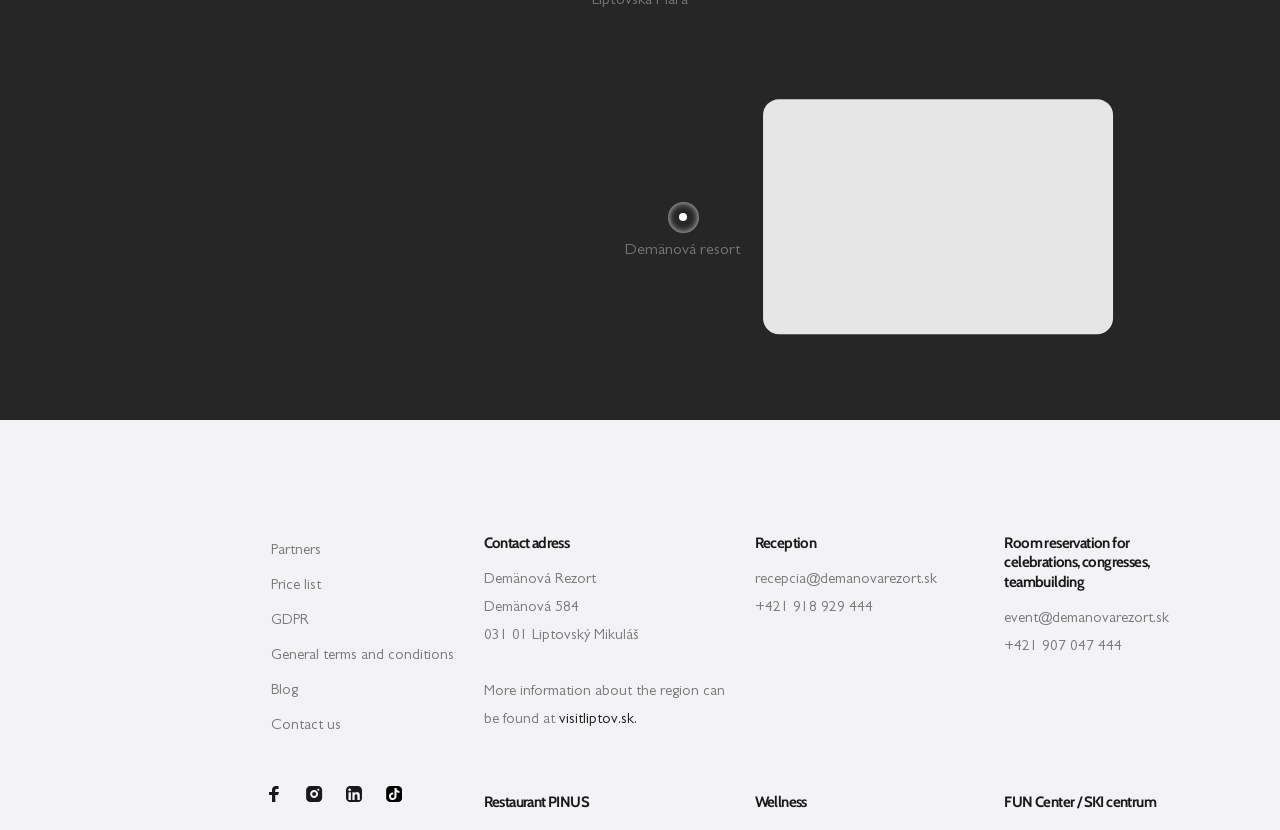What is the name of the resort?
Please answer the question with as much detail as possible using the screenshot.

The name of the resort can be found in the static text element at the top of the page, which reads 'Demänová resort'.